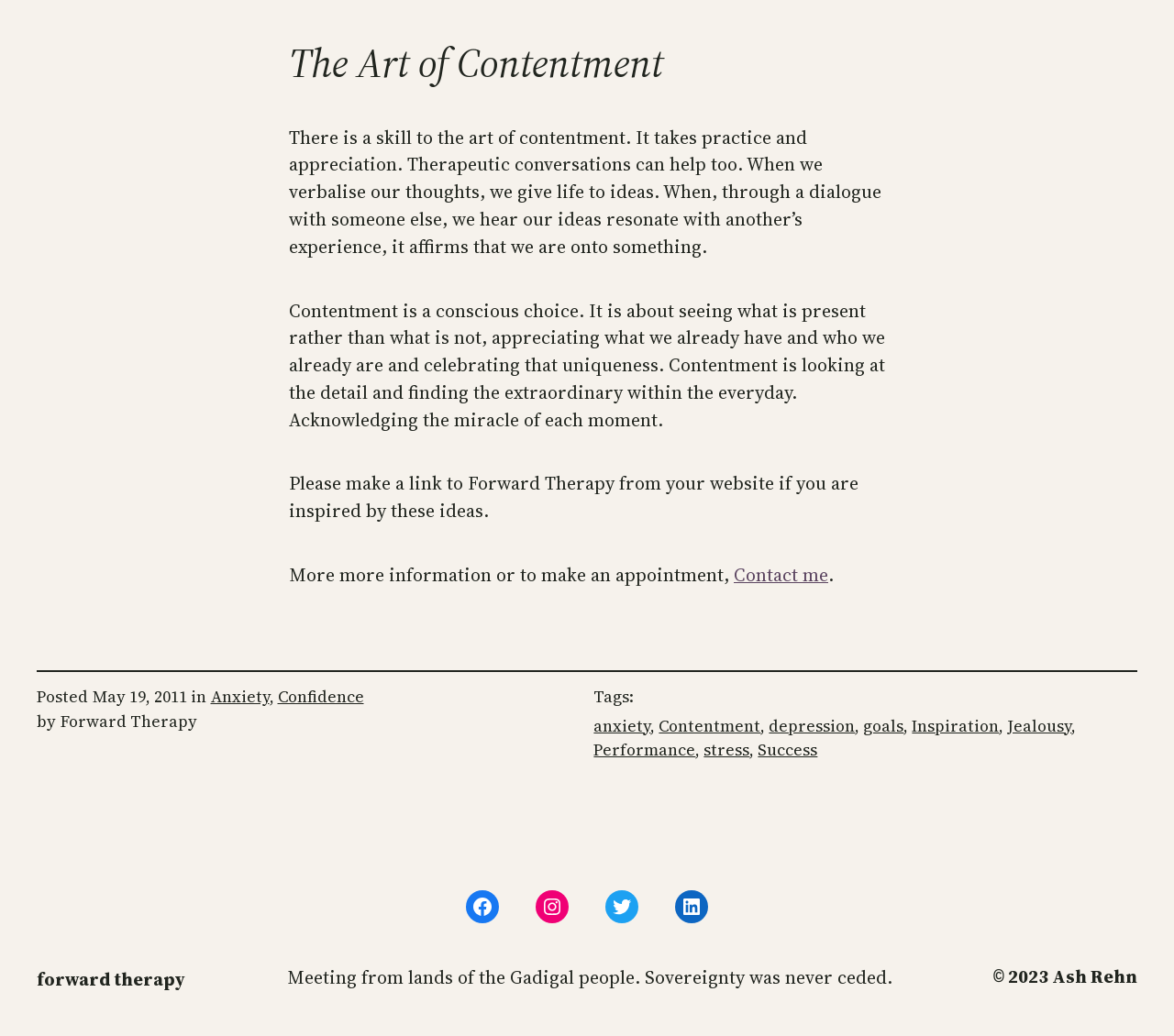Using the image as a reference, answer the following question in as much detail as possible:
What is the main topic of this article?

The main topic of this article is contentment, which is evident from the heading 'The Art of Contentment' and the subsequent paragraphs that discuss the concept of contentment.